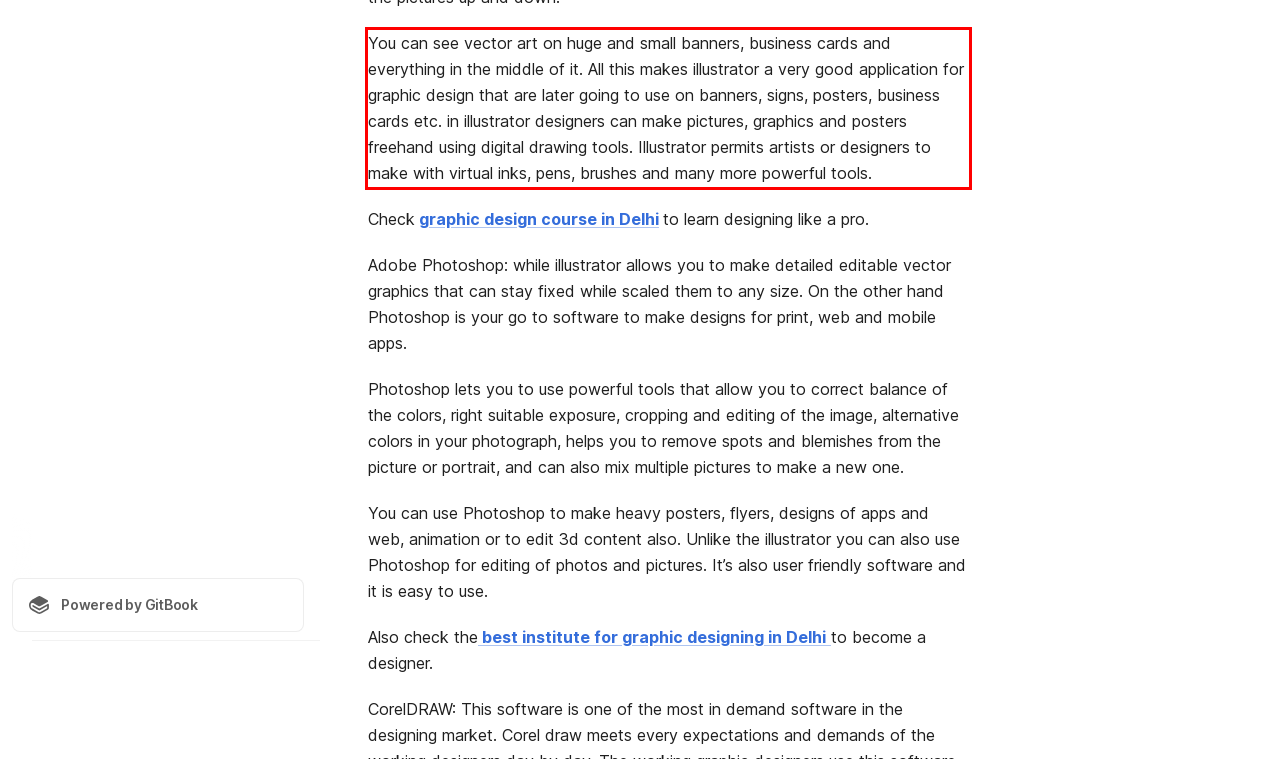You have a screenshot of a webpage with a red bounding box. Identify and extract the text content located inside the red bounding box.

You can see vector art on huge and small banners, business cards and everything in the middle of it. All this makes illustrator a very good application for graphic design that are later going to use on banners, signs, posters, business cards etc. in illustrator designers can make pictures, graphics and posters freehand using digital drawing tools. Illustrator permits artists or designers to make with virtual inks, pens, brushes and many more powerful tools.